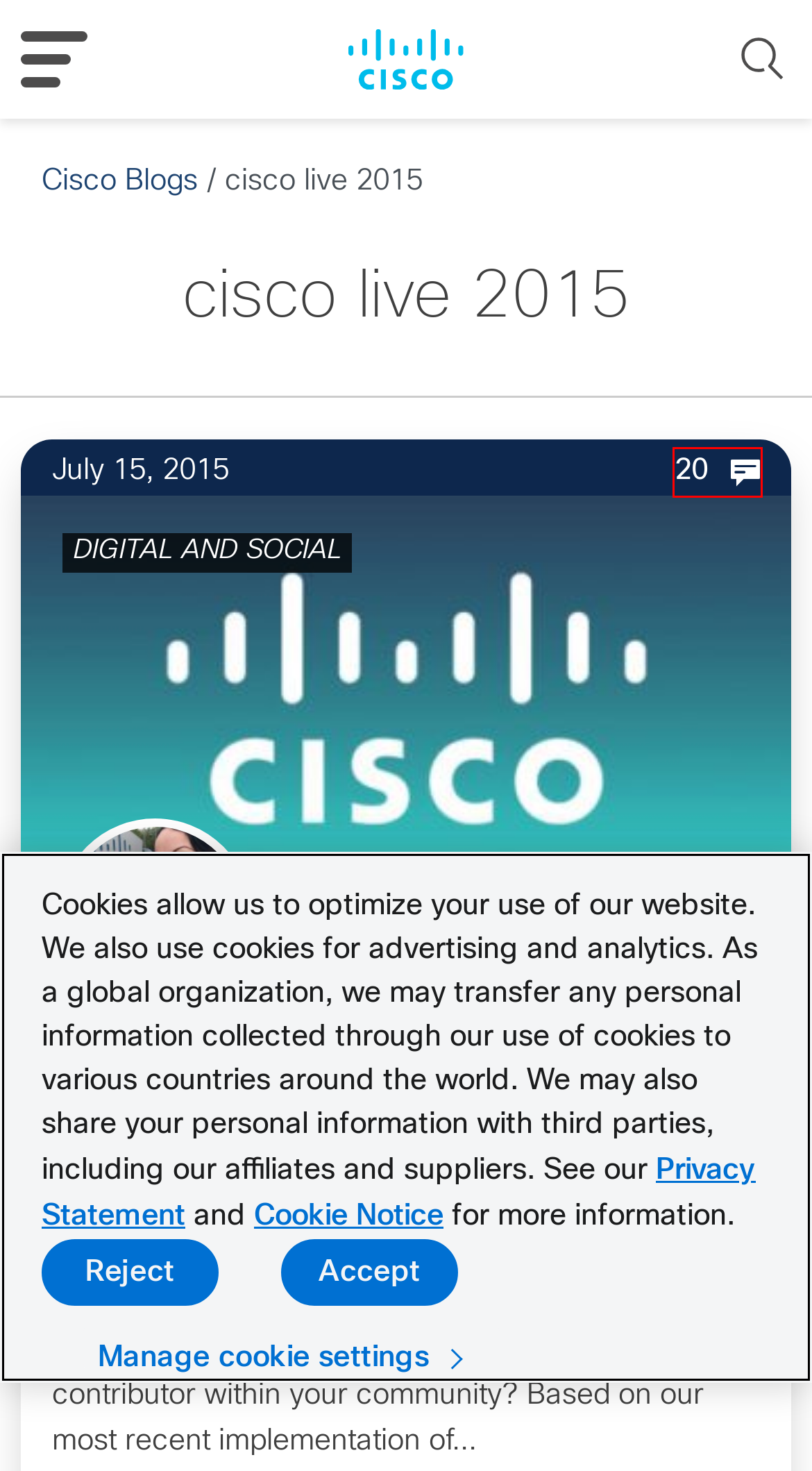You are presented with a screenshot of a webpage containing a red bounding box around a particular UI element. Select the best webpage description that matches the new webpage after clicking the element within the bounding box. Here are the candidates:
A. Energy - Oil & Gas, Mining and Utilities - Cisco Blogs
B. Ravi Balakrishnan
C. Digital and Social - Cisco Blogs
D. Cisco Blogs
E. Gamification: DevNet Zone at Cisco Live San Diego 2015 Review - Cisco Blogs
F. Cisco, Open VRAN Ecosystem and 5G RuralFirst at the TIP Summit in London - Cisco Blogs
G. Stephen Speirs
H. Cisco Live 2015, San Diego - A Week of non-stop technology showcase and excitement - Cisco Blogs

E